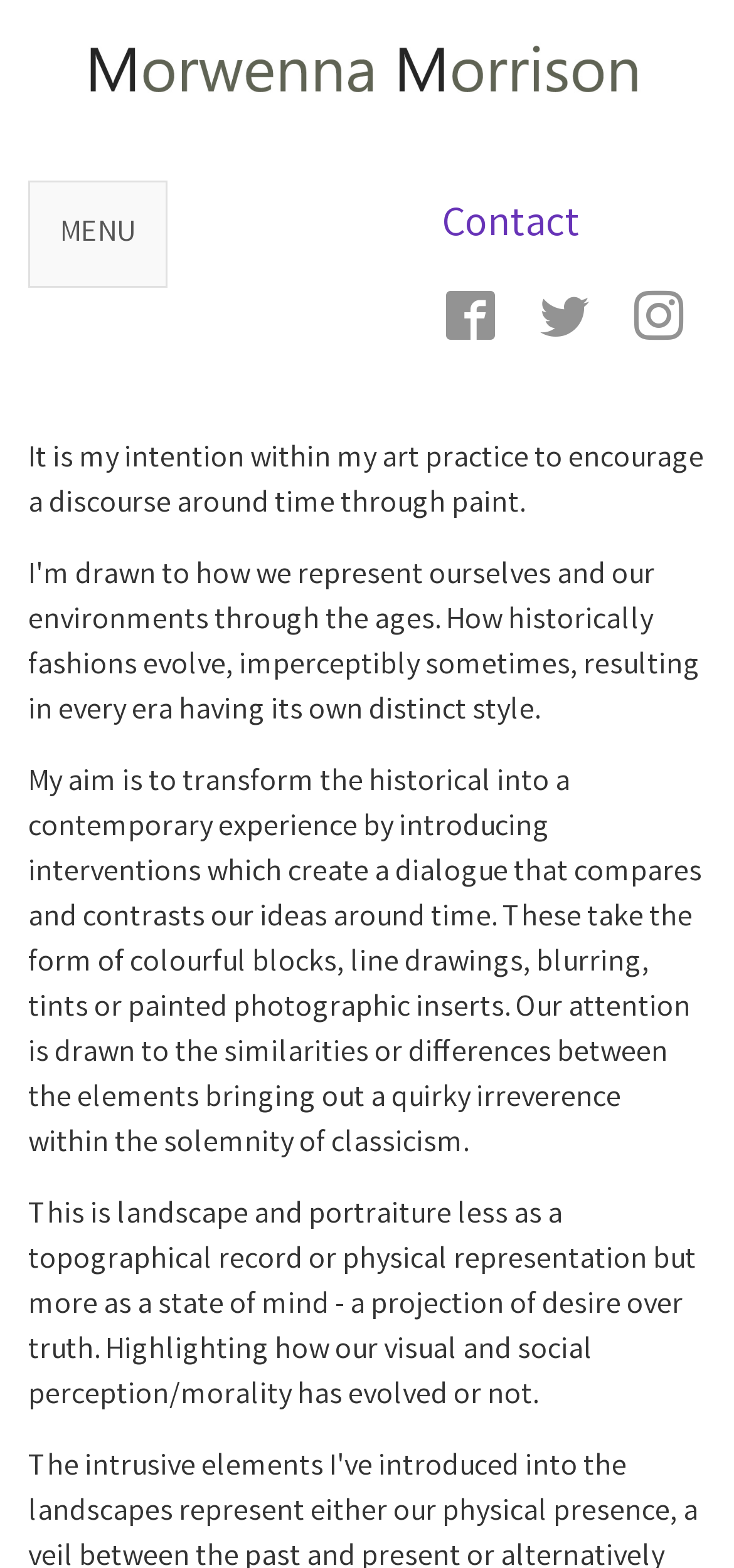Please provide a short answer using a single word or phrase for the question:
How many links are in the top navigation?

3